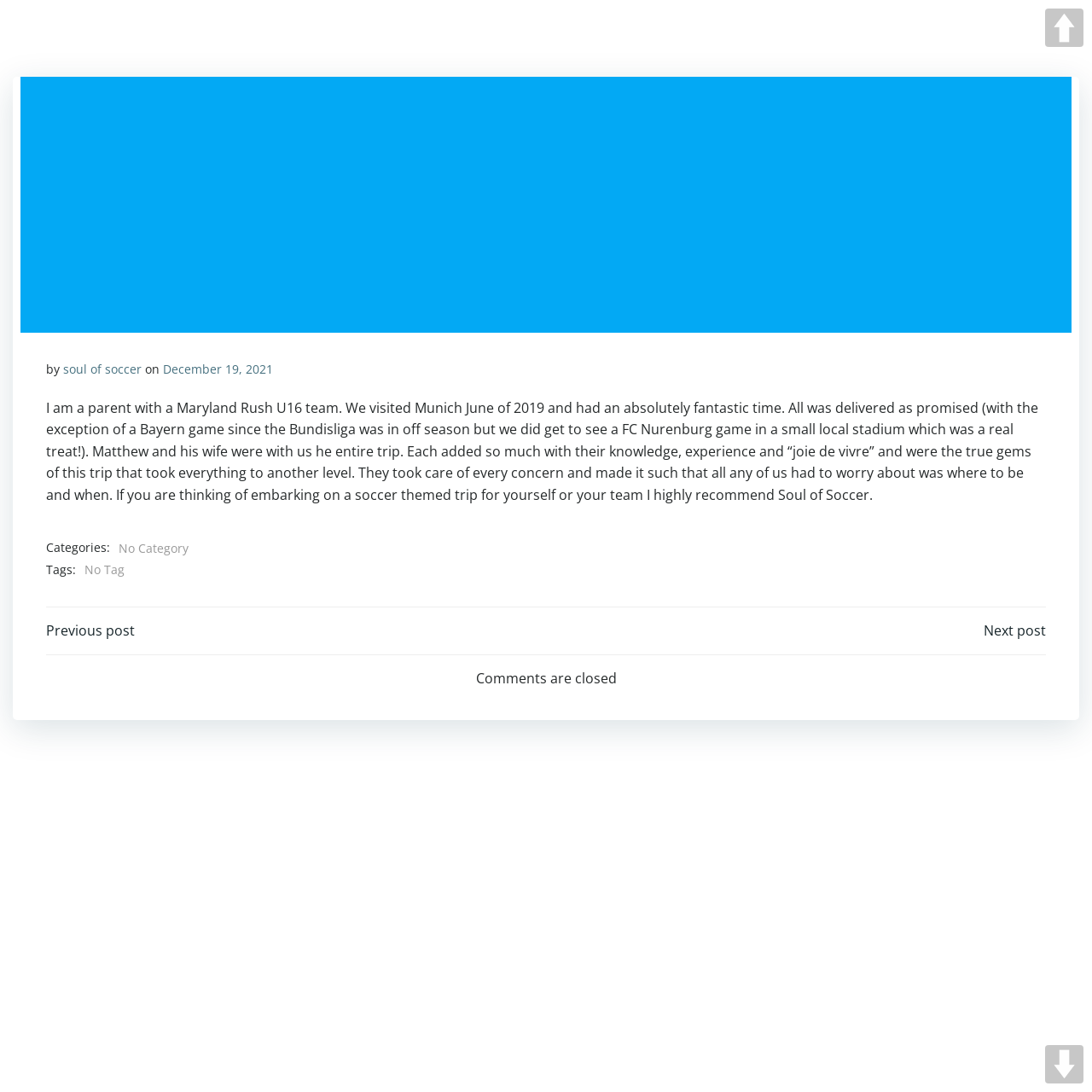What is the author's opinion about Soul of Soccer?
Can you provide an in-depth and detailed response to the question?

The author's opinion about Soul of Soccer is positive because they mention that they 'highly recommend' it and share a positive experience they had with the company.